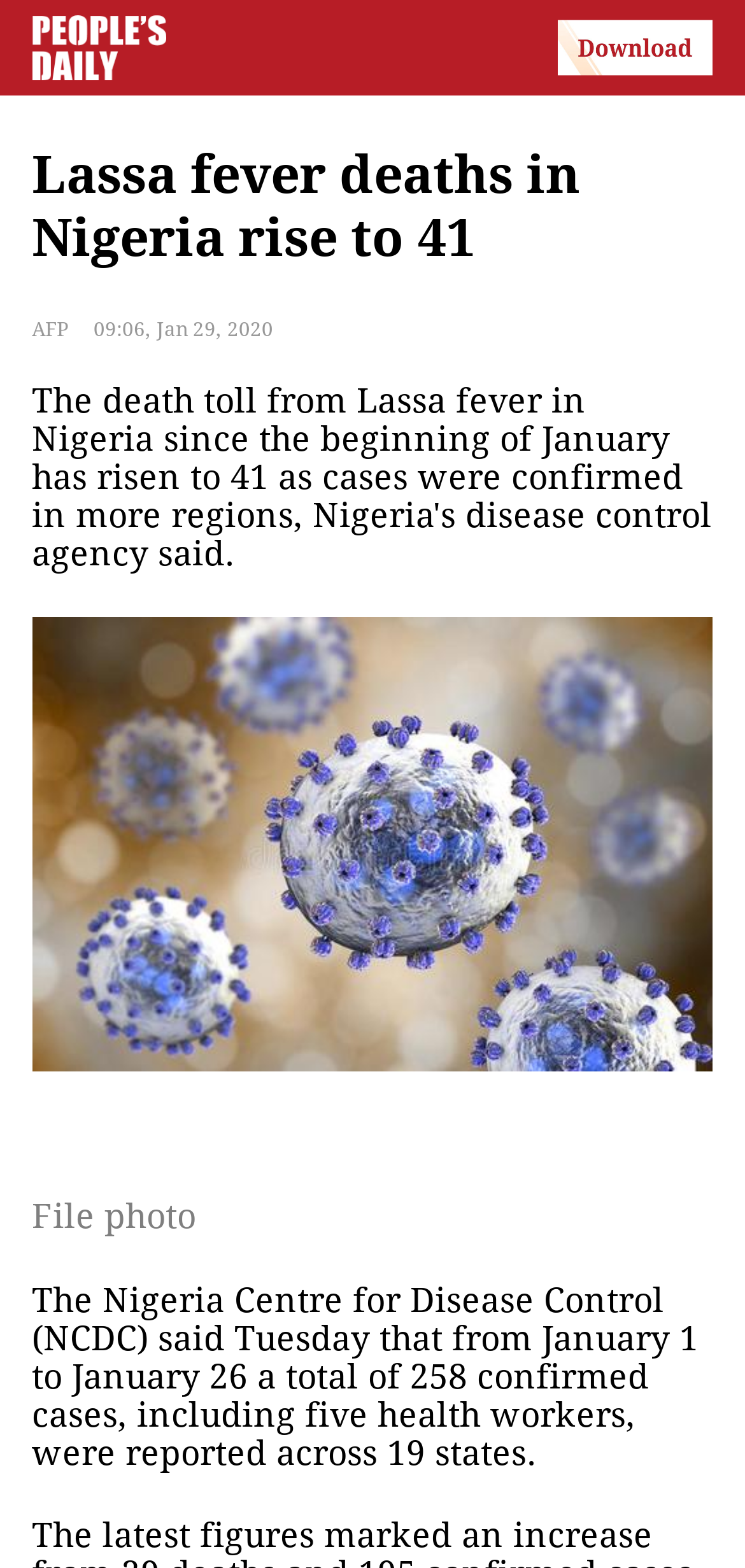How many confirmed cases of Lassa fever were reported?
Give a single word or phrase answer based on the content of the image.

258